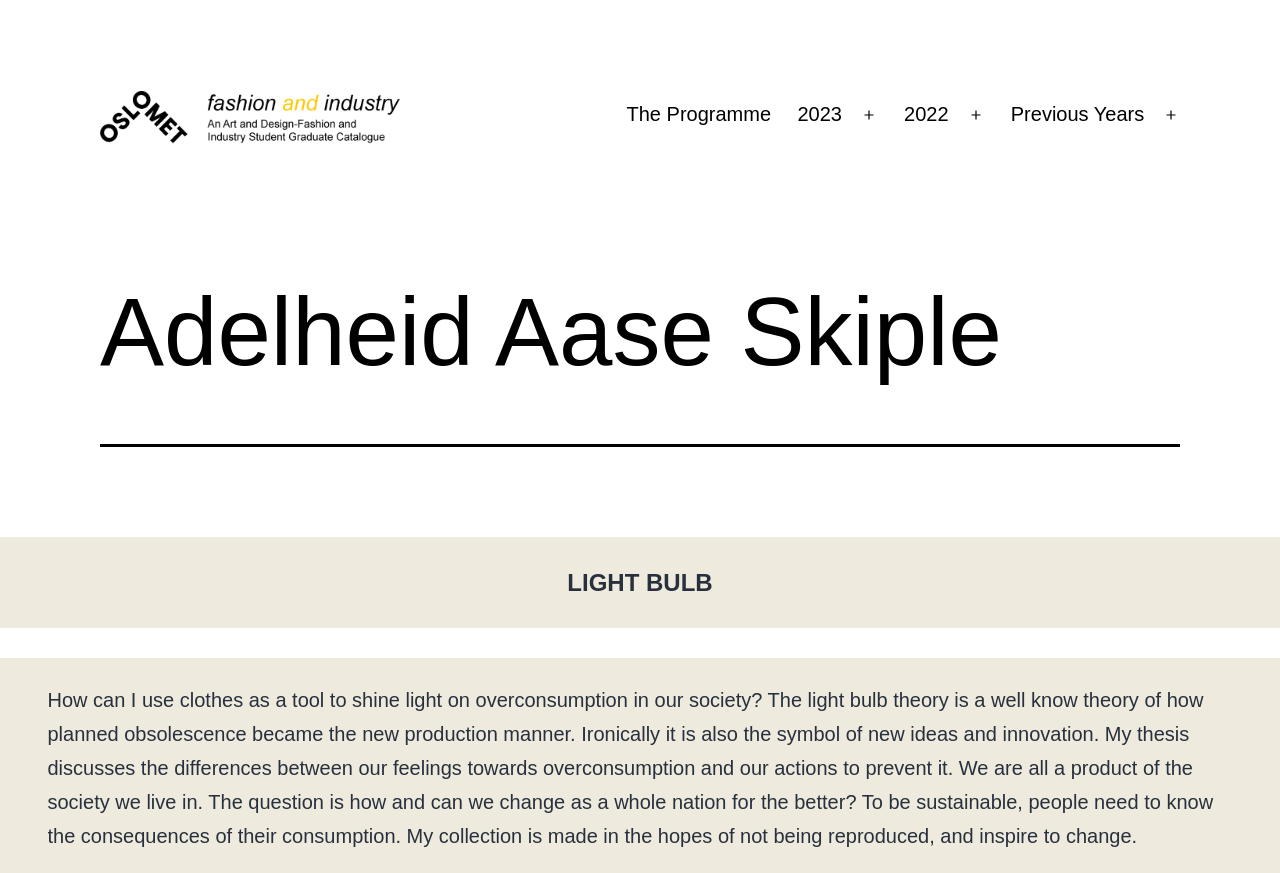Please locate the bounding box coordinates for the element that should be clicked to achieve the following instruction: "Go to The Programme". Ensure the coordinates are given as four float numbers between 0 and 1, i.e., [left, top, right, bottom].

[0.479, 0.103, 0.613, 0.161]